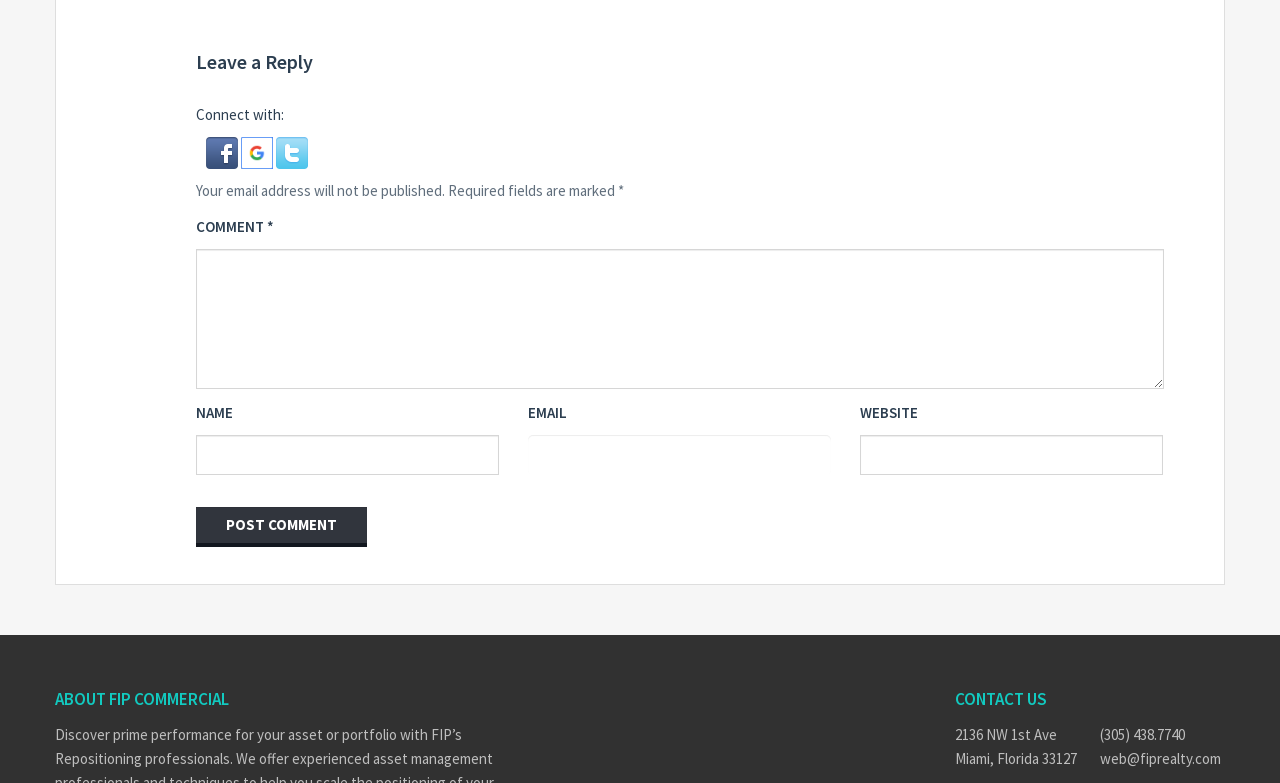Bounding box coordinates should be in the format (top-left x, top-left y, bottom-right x, bottom-right y) and all values should be floating point numbers between 0 and 1. Determine the bounding box coordinate for the UI element described as: (305) 438.7740

[0.859, 0.924, 0.957, 0.954]